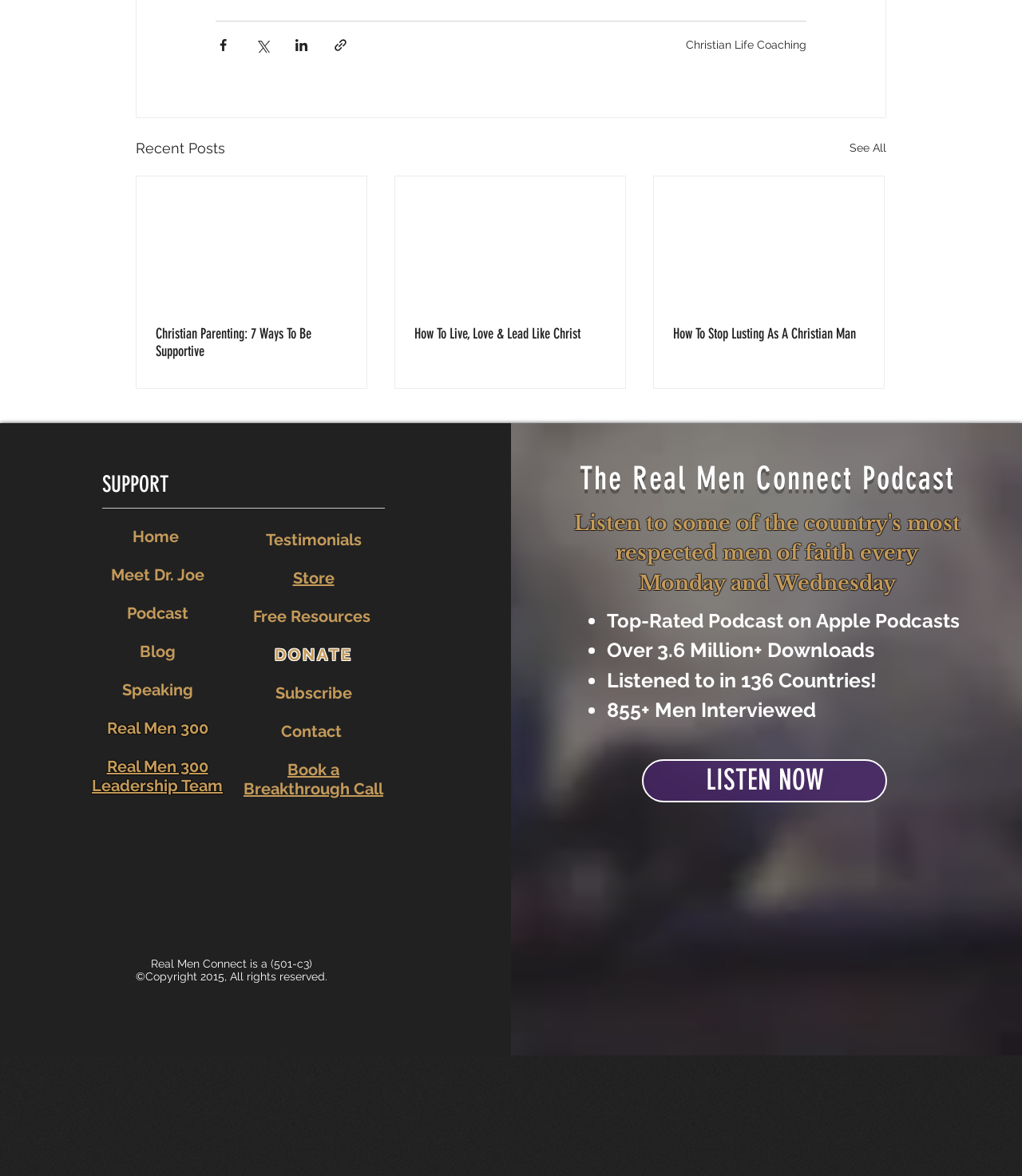Pinpoint the bounding box coordinates of the clickable area necessary to execute the following instruction: "Subscribe to the newsletter". The coordinates should be given as four float numbers between 0 and 1, namely [left, top, right, bottom].

[0.269, 0.581, 0.344, 0.597]